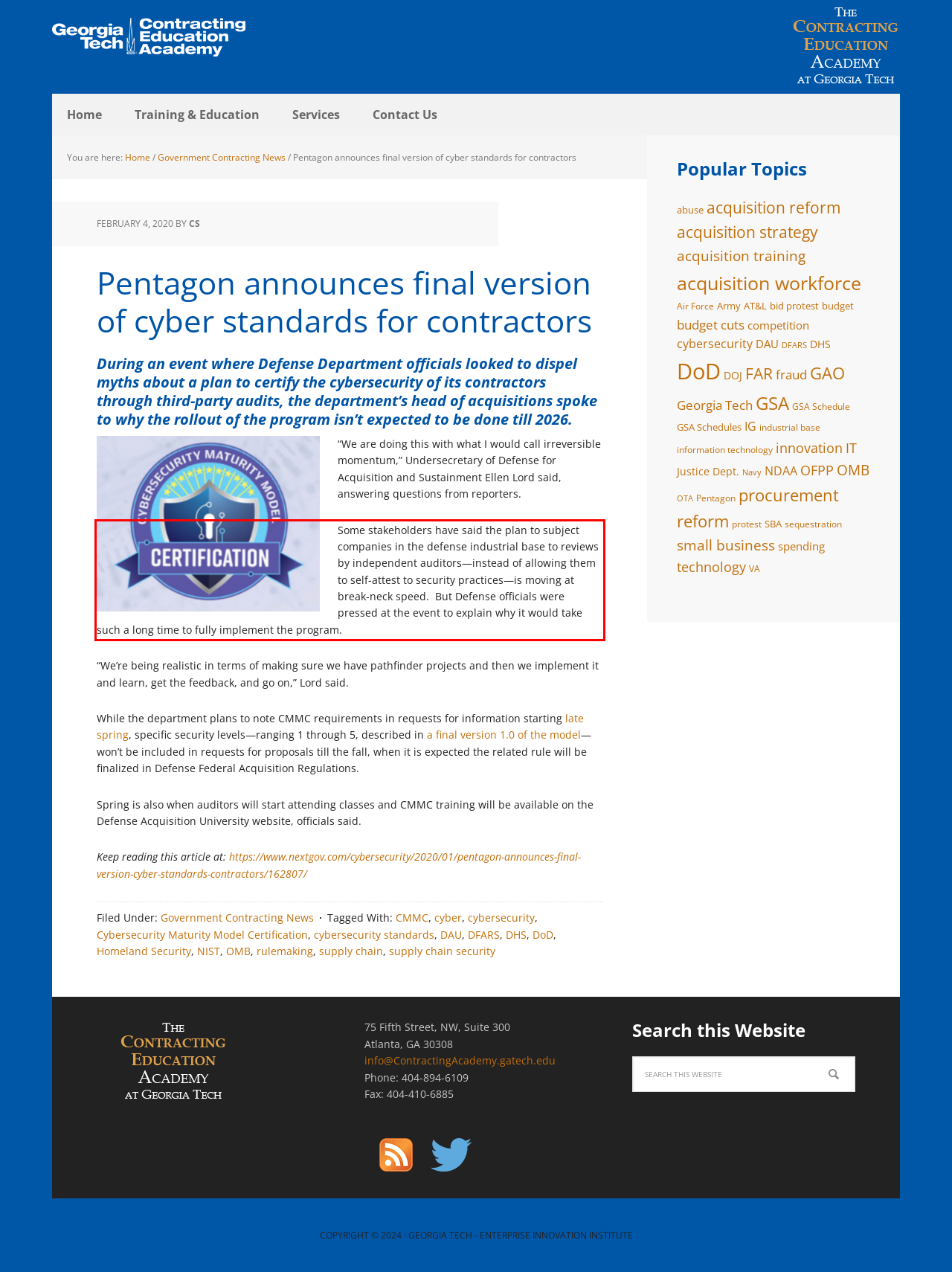With the given screenshot of a webpage, locate the red rectangle bounding box and extract the text content using OCR.

Some stakeholders have said the plan to subject companies in the defense industrial base to reviews by independent auditors—instead of allowing them to self-attest to security practices—is moving at break-neck speed. But Defense officials were pressed at the event to explain why it would take such a long time to fully implement the program.